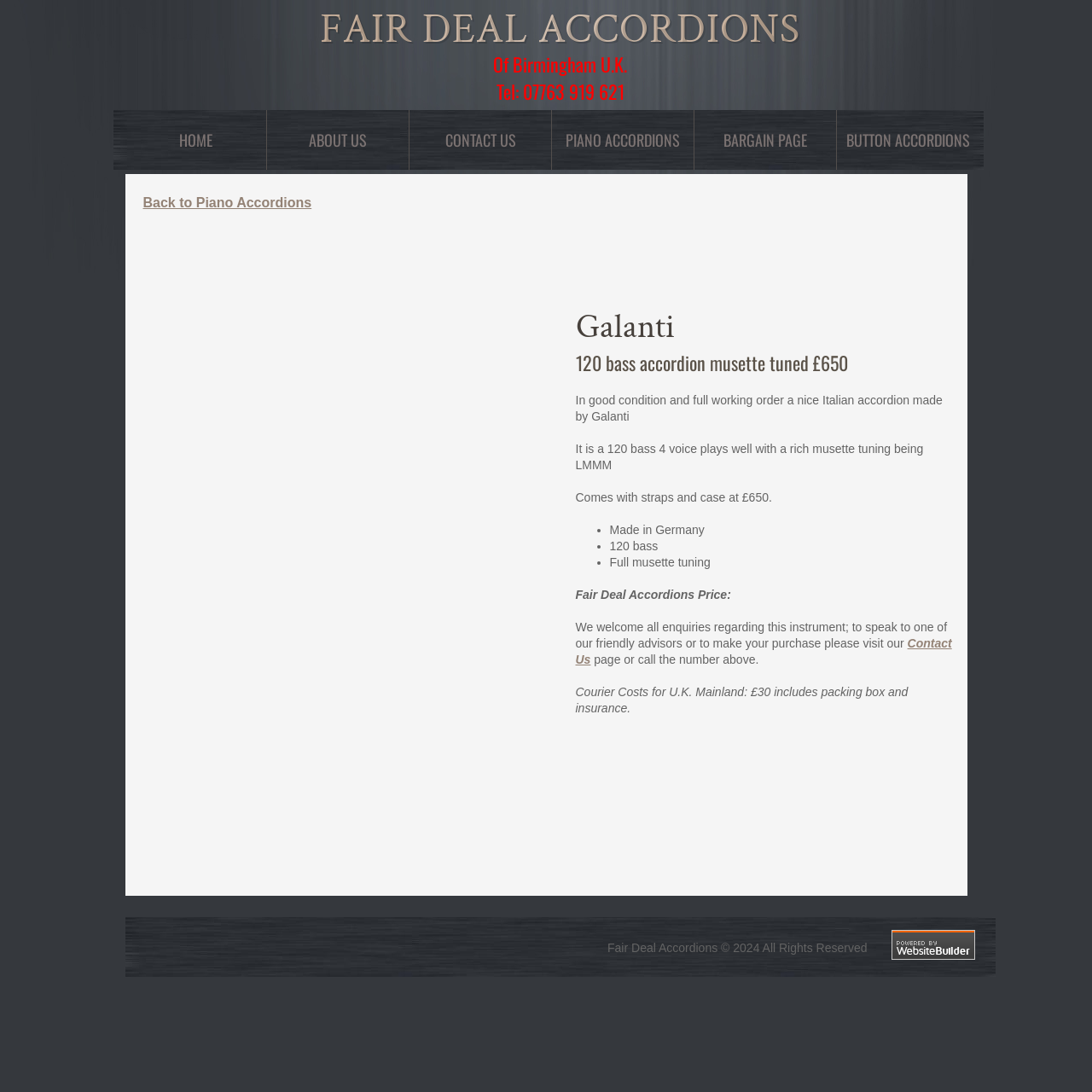What is the cost of courier service for U.K. Mainland?
Provide a detailed and extensive answer to the question.

The webpage mentions 'Courier Costs for U.K. Mainland: £30 includes packing box and insurance.' which indicates that the cost of courier service for U.K. Mainland is £30.